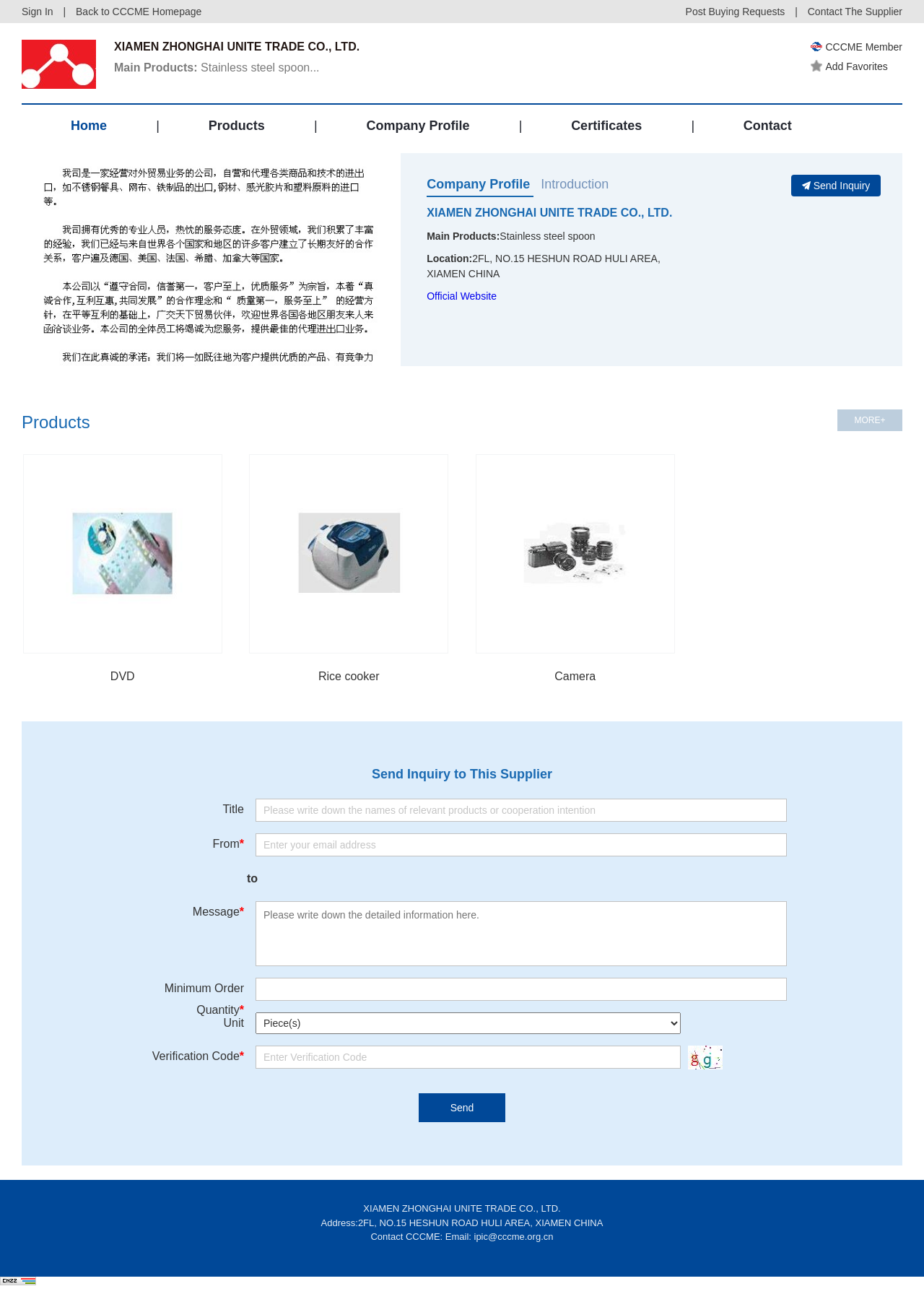Pinpoint the bounding box coordinates of the clickable area needed to execute the instruction: "Sign in". The coordinates should be specified as four float numbers between 0 and 1, i.e., [left, top, right, bottom].

[0.016, 0.004, 0.065, 0.013]